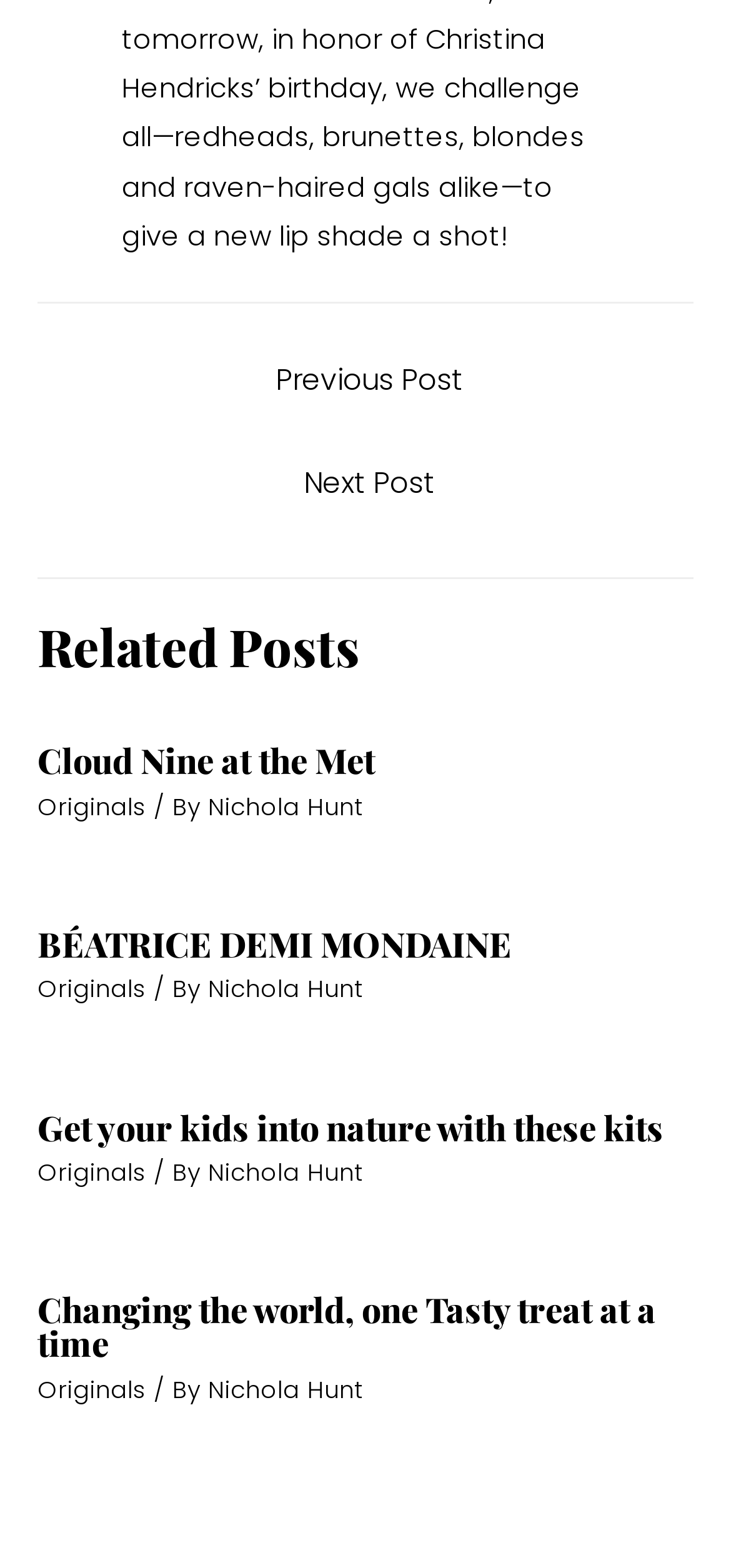Provide a short, one-word or phrase answer to the question below:
What is the navigation option below 'Post navigation'?

Previous Post